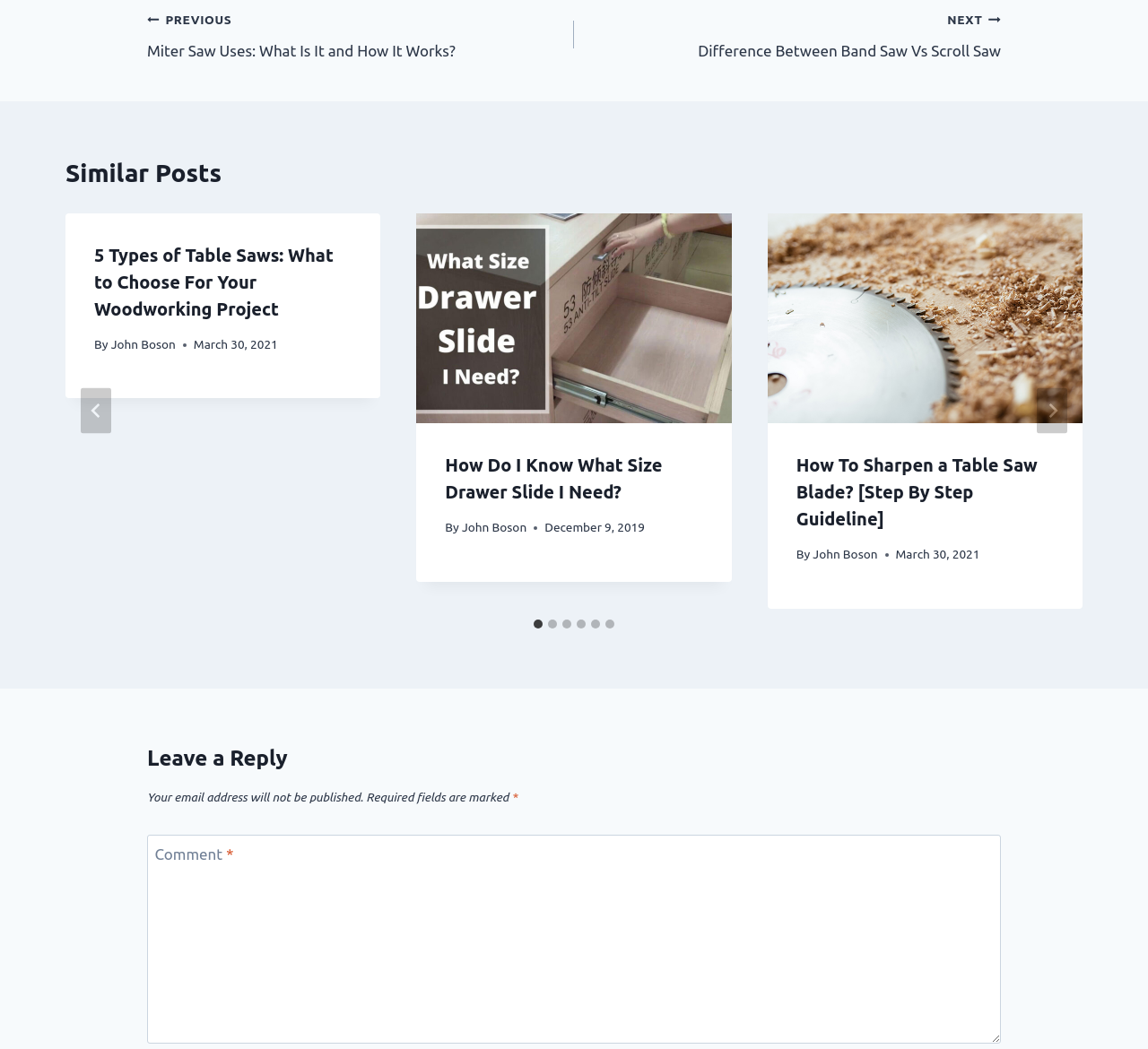How many slides are available in the 'Similar Posts' section?
Give a comprehensive and detailed explanation for the question.

The 'Similar Posts' section contains a tablist with 6 tabs, each representing a slide. The tabs are labeled '1 of 6', '2 of 6', ..., '6 of 6', indicating that there are 6 slides in total.